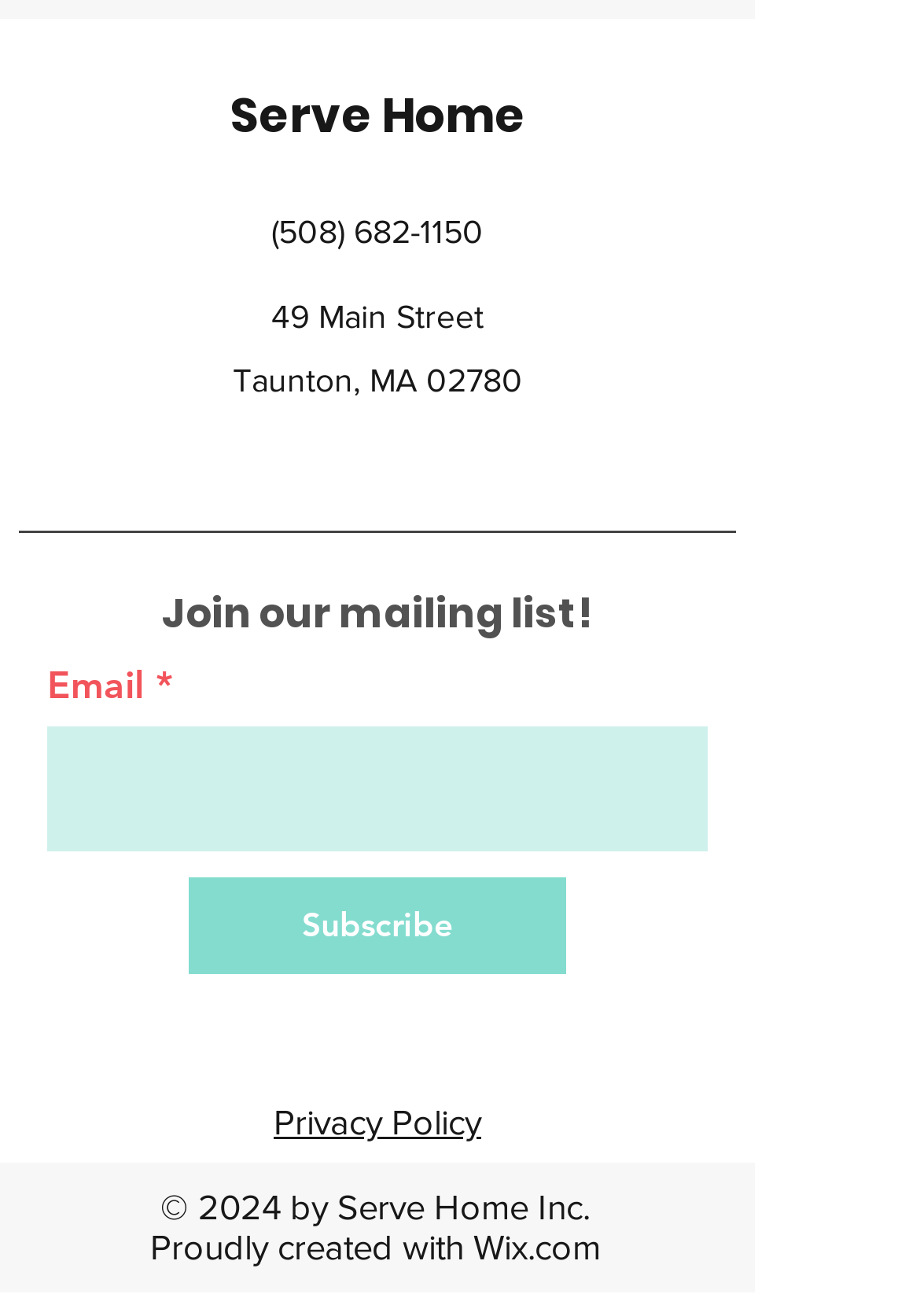Determine the bounding box coordinates of the clickable region to execute the instruction: "Subscribe to the mailing list". The coordinates should be four float numbers between 0 and 1, denoted as [left, top, right, bottom].

[0.205, 0.667, 0.615, 0.74]